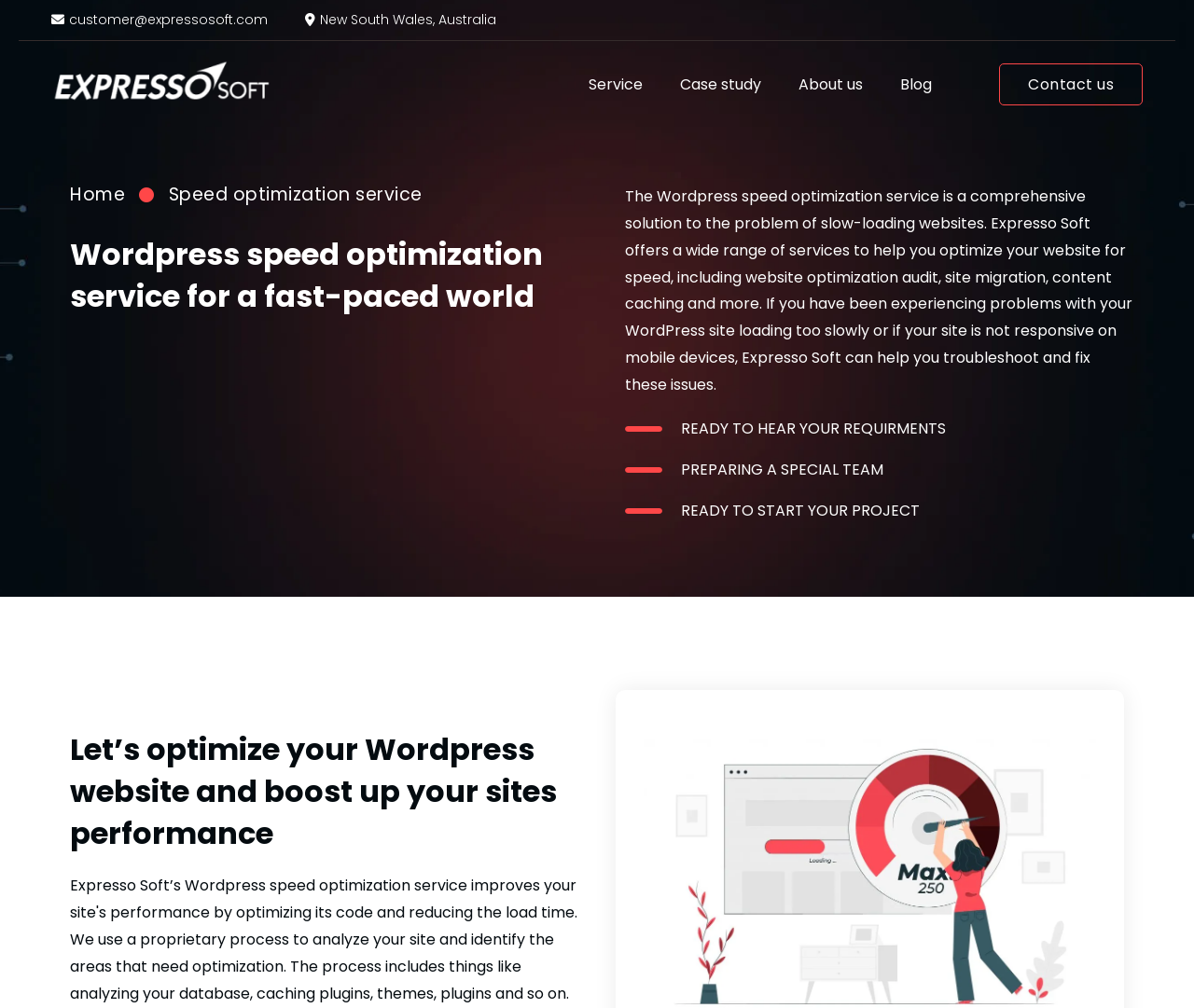Carefully observe the image and respond to the question with a detailed answer:
What is the company's location?

I found the company's location by looking at the static text element 'New South Wales, Australia' which is located at the top of the webpage, indicating the company's physical location.